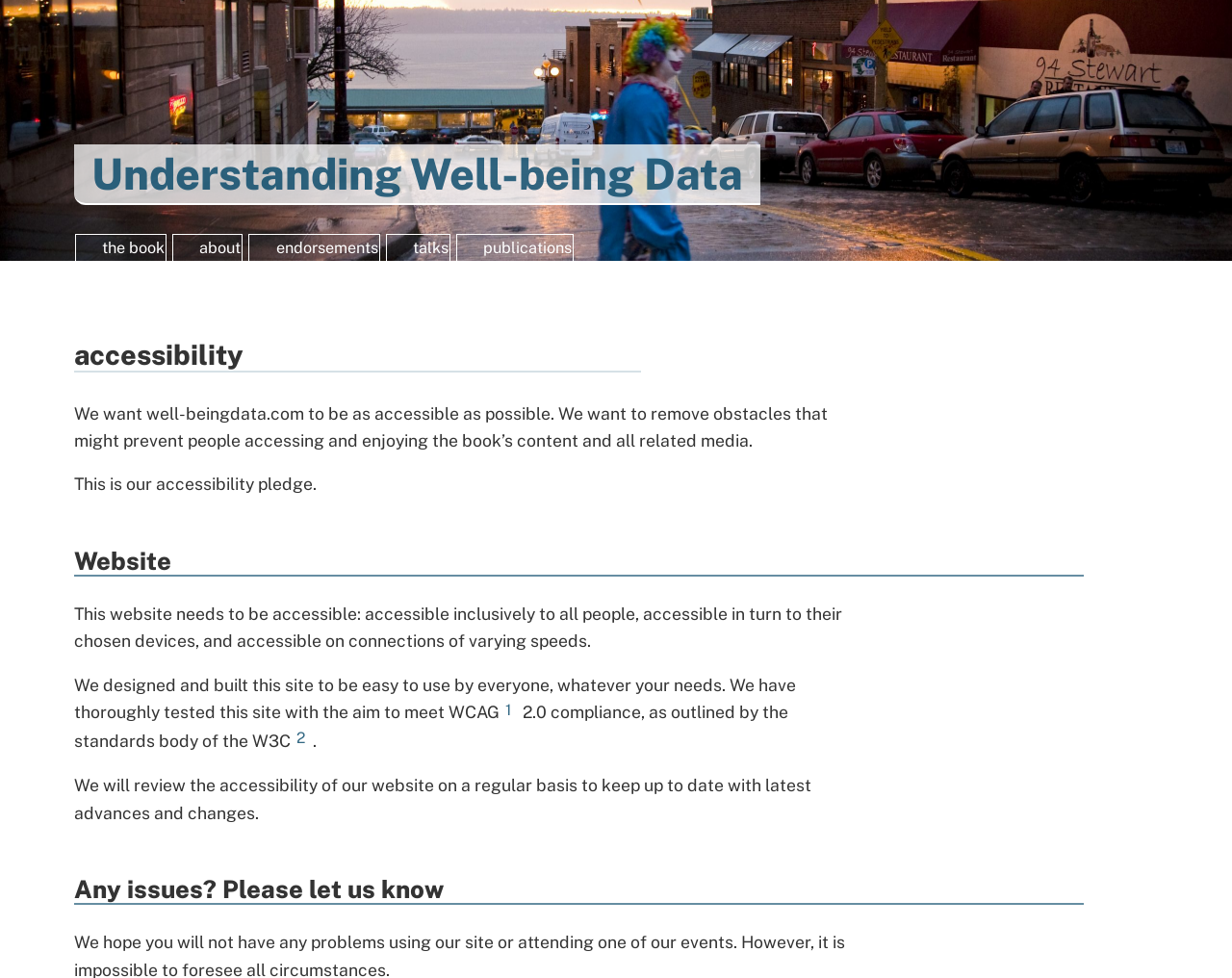Please determine the headline of the webpage and provide its content.

Understanding Well-being Data